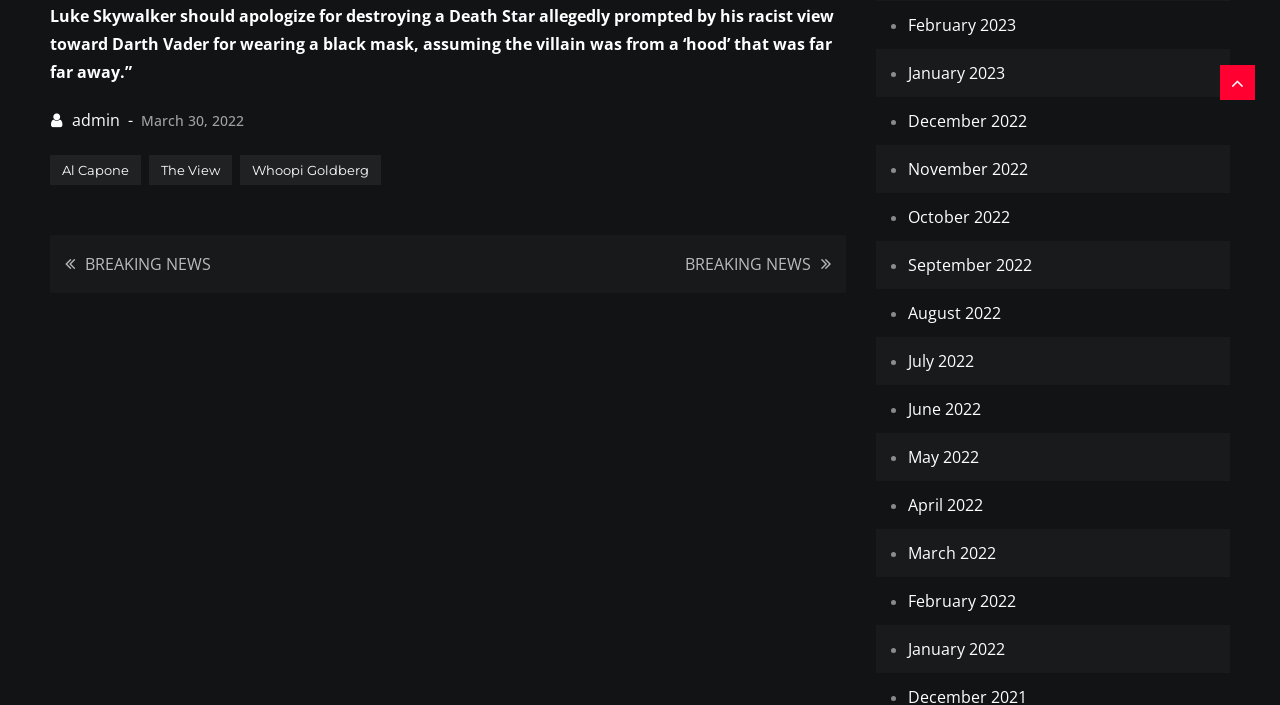Identify the bounding box coordinates for the element you need to click to achieve the following task: "Read post from March 30, 2022". Provide the bounding box coordinates as four float numbers between 0 and 1, in the form [left, top, right, bottom].

[0.11, 0.158, 0.191, 0.185]